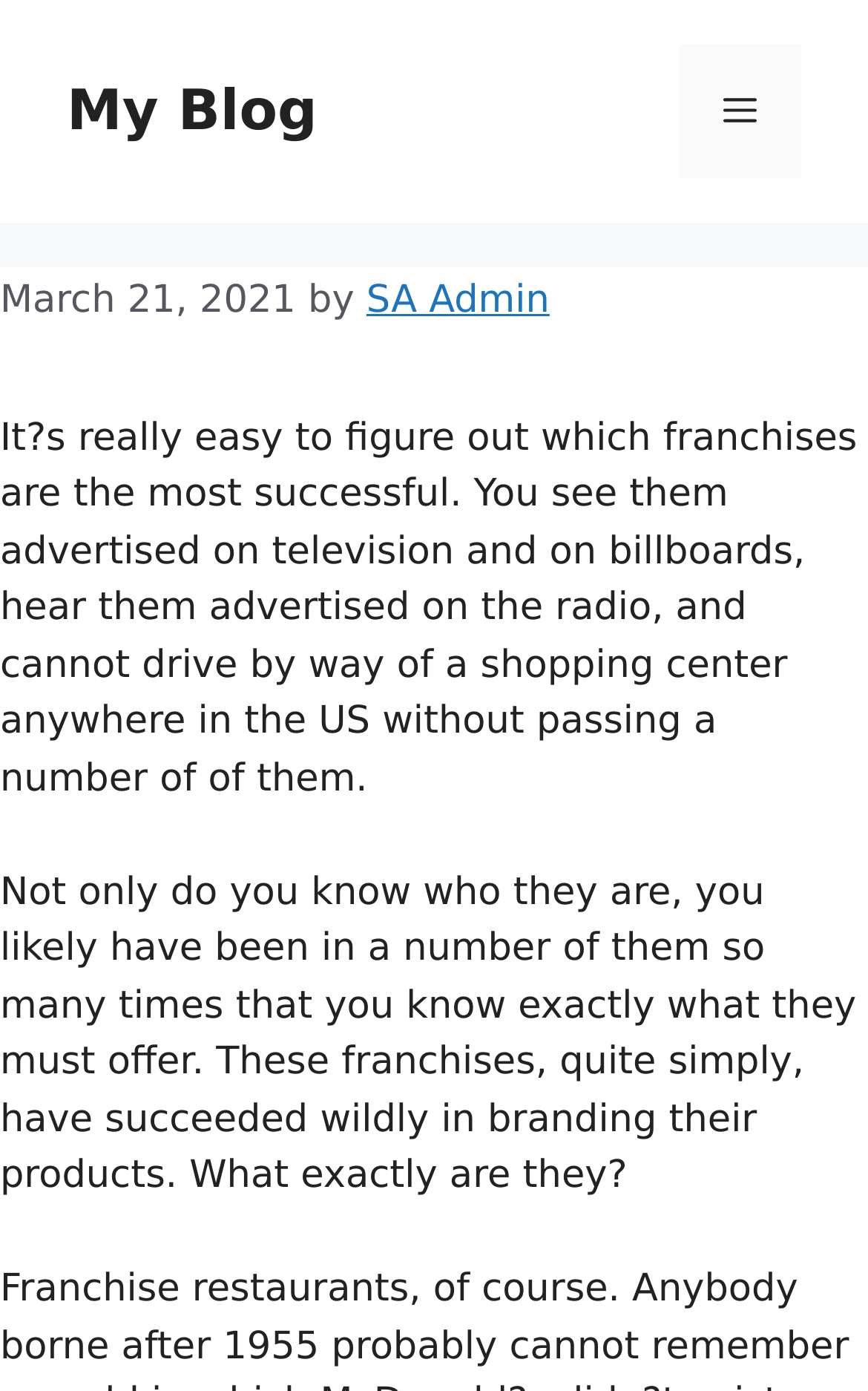Answer the question briefly using a single word or phrase: 
Is the navigation menu expanded?

No